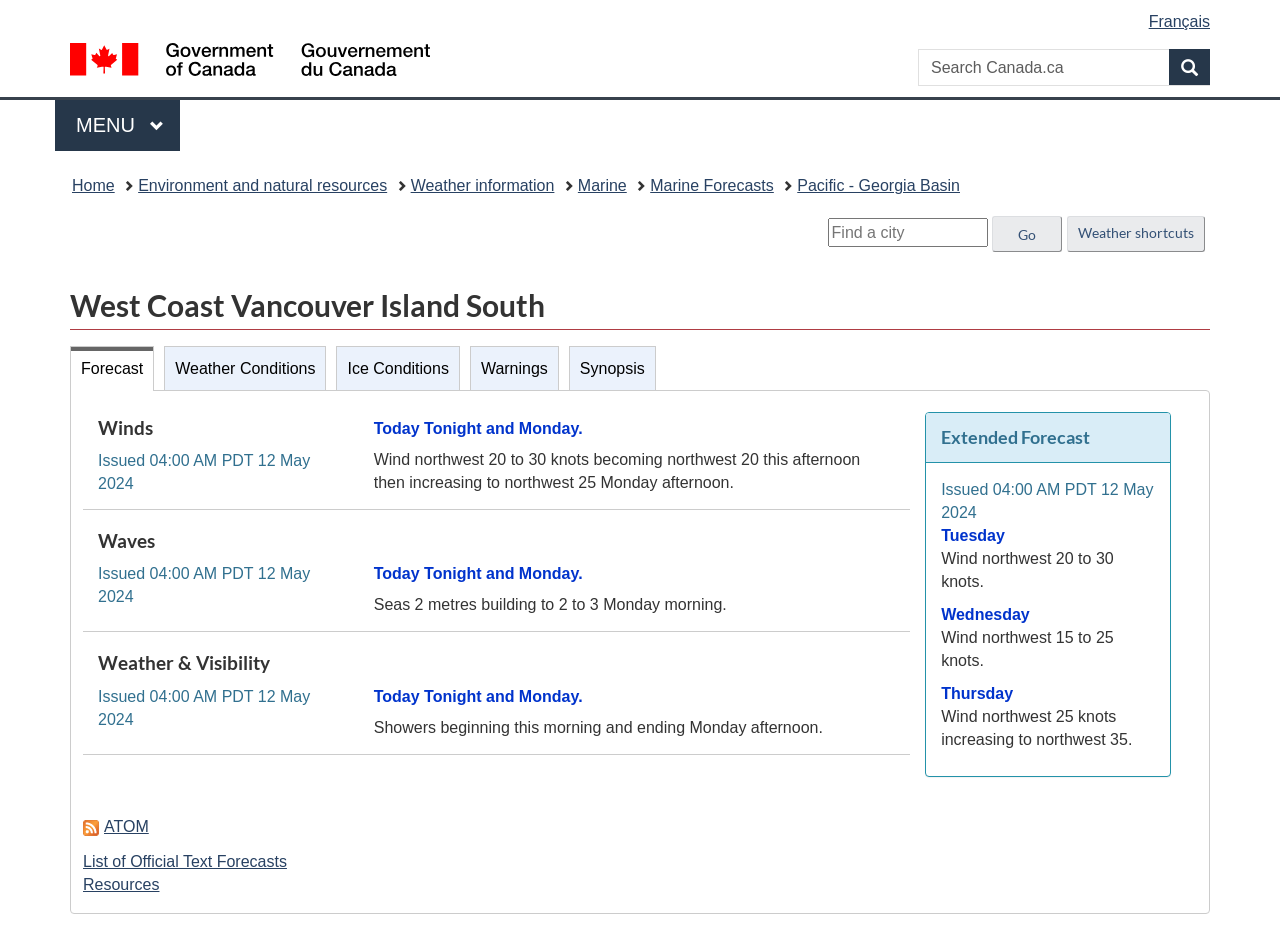Please specify the coordinates of the bounding box for the element that should be clicked to carry out this instruction: "Expand menu". The coordinates must be four float numbers between 0 and 1, formatted as [left, top, right, bottom].

[0.043, 0.108, 0.141, 0.162]